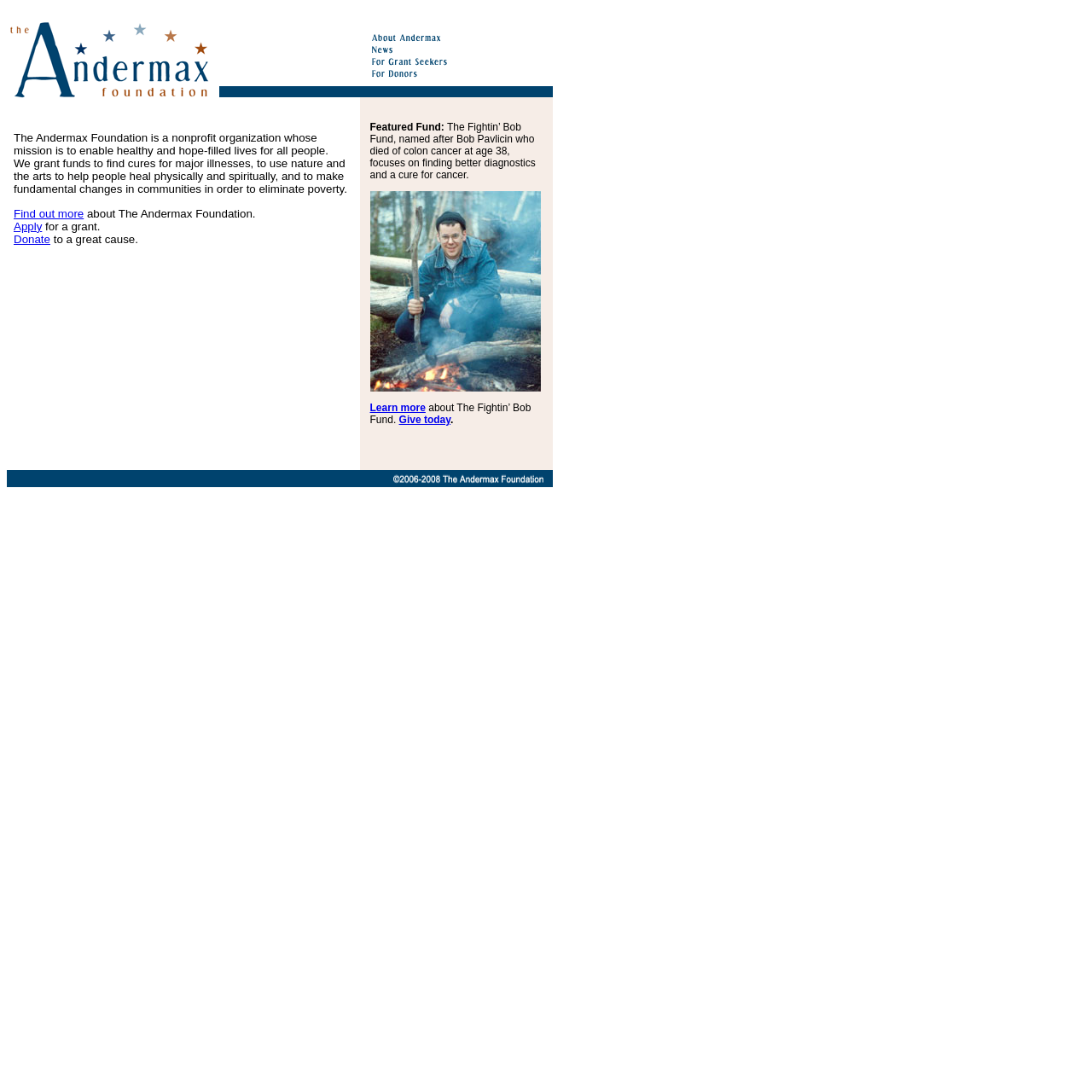Provide a thorough and detailed response to the question by examining the image: 
What can be done on this webpage?

Based on the links in the LayoutTableCell element, users can find out more about The Andermax Foundation, apply for a grant, and donate to a great cause.